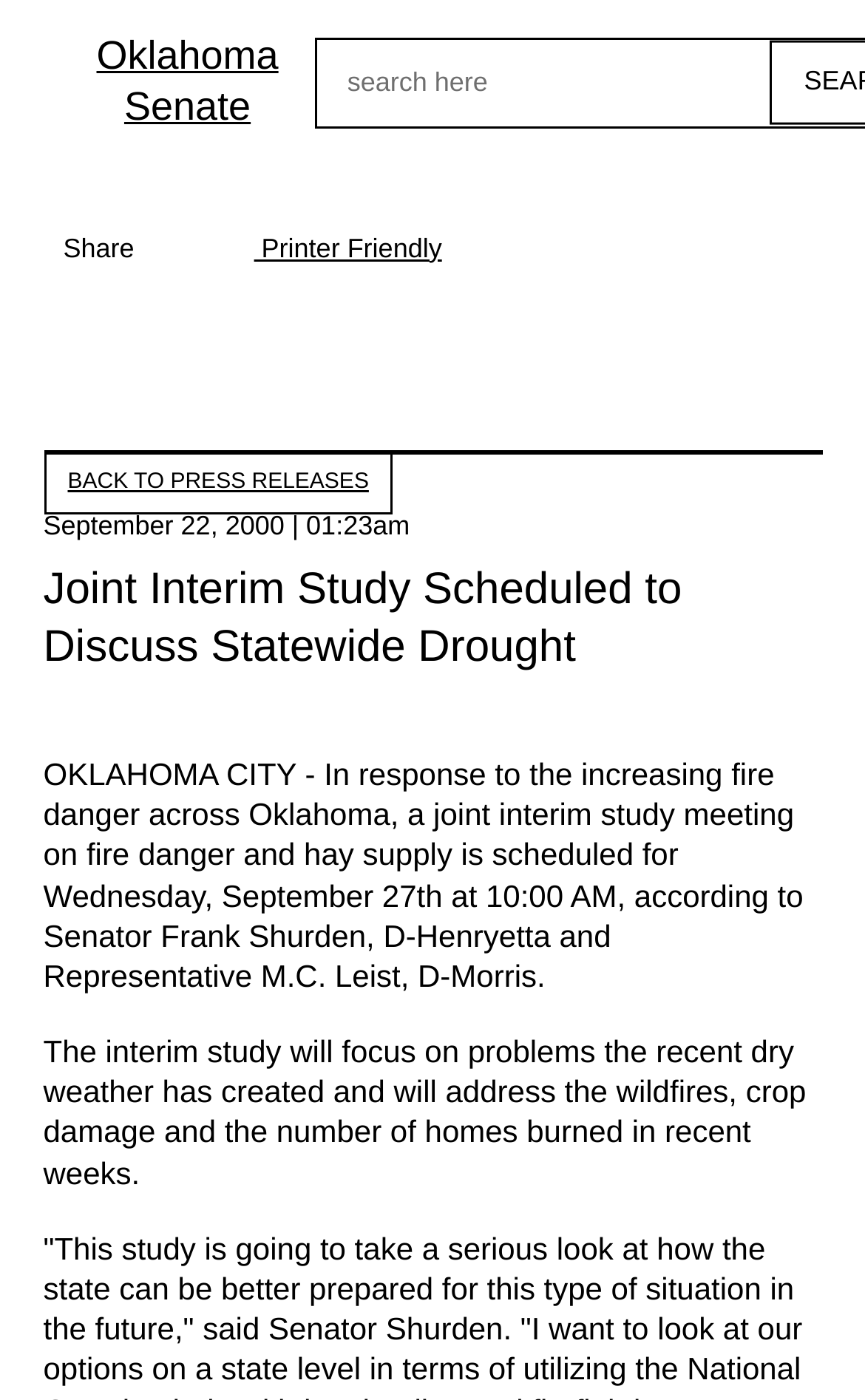Could you identify the text that serves as the heading for this webpage?

Joint Interim Study Scheduled to Discuss Statewide Drought